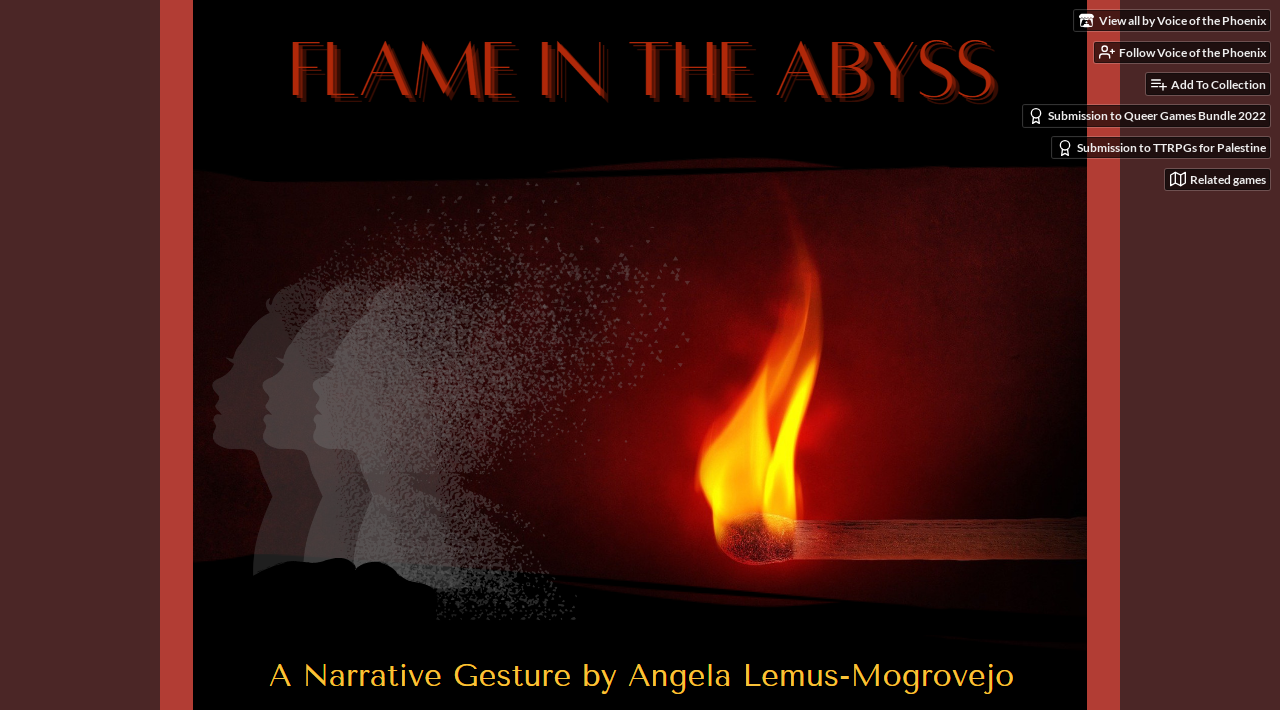What is the name of the game developer?
Kindly offer a detailed explanation using the data available in the image.

By looking at the top section of the webpage, I can see a link 'View all by Voice of the Phoenix' and another link 'Follow Voice of the Phoenix', which suggests that Voice of the Phoenix is the game developer.